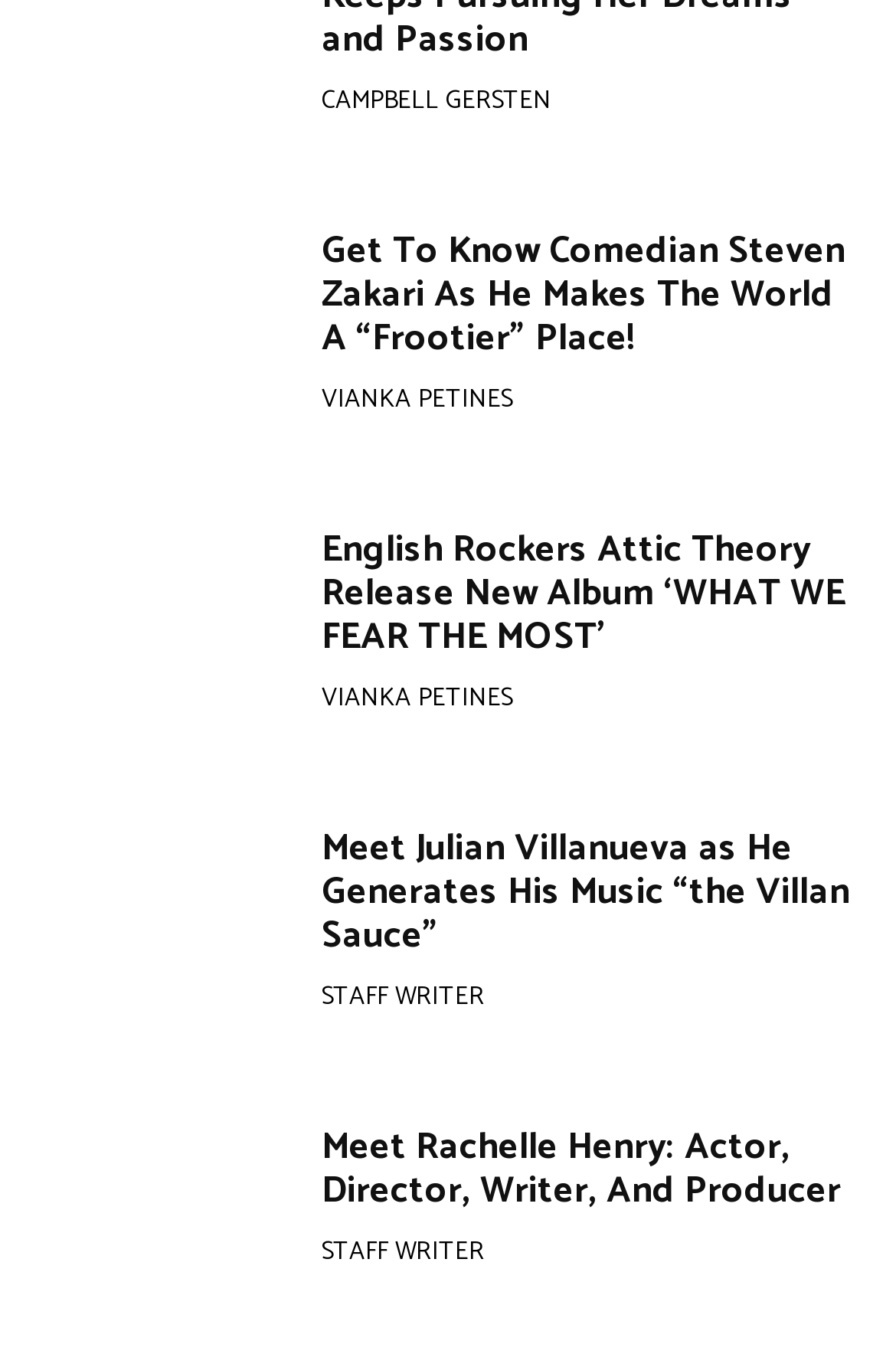Identify the bounding box coordinates for the region of the element that should be clicked to carry out the instruction: "Explore English Rockers Attic Theory's new album". The bounding box coordinates should be four float numbers between 0 and 1, i.e., [left, top, right, bottom].

[0.051, 0.377, 0.321, 0.554]